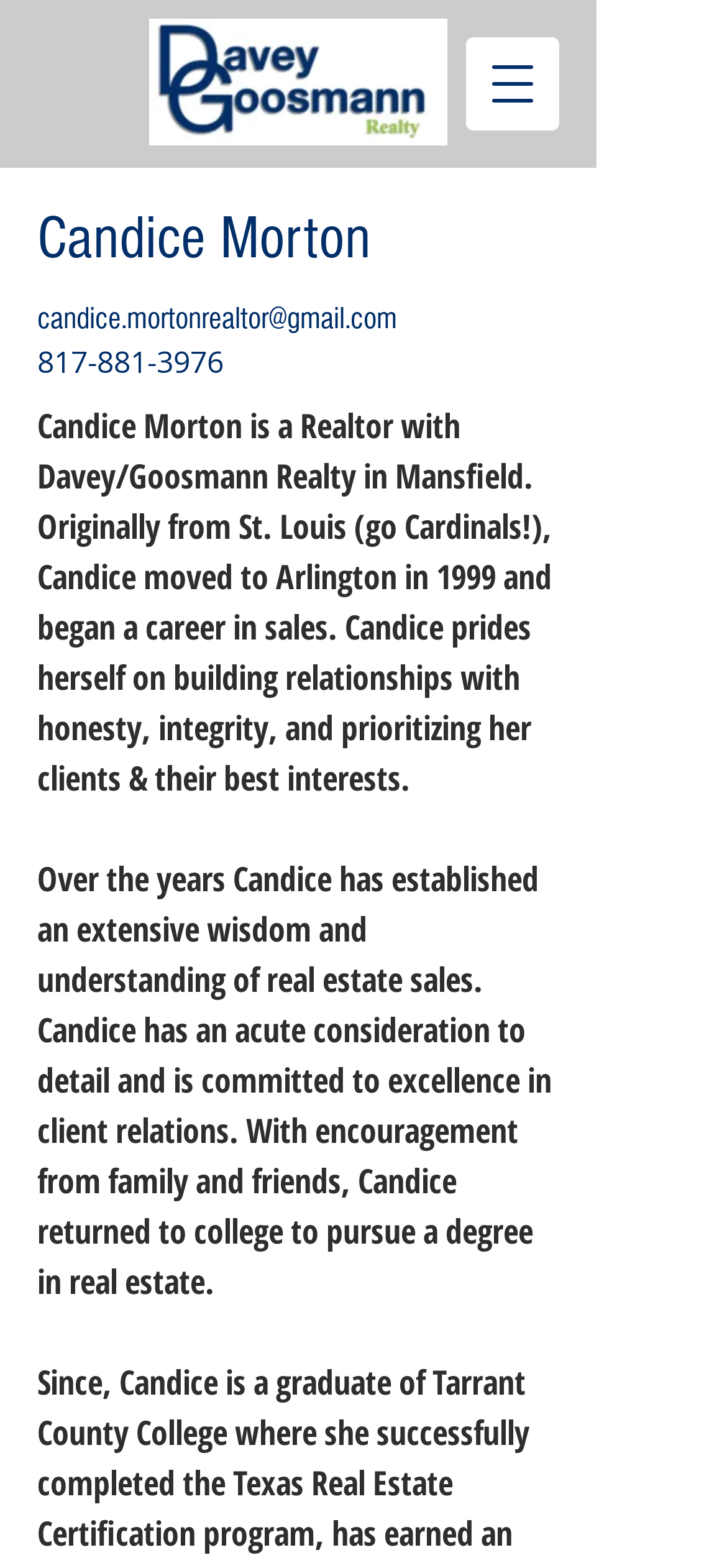Where did Candice Morton originally come from?
We need a detailed and exhaustive answer to the question. Please elaborate.

According to the StaticText element, Candice Morton is originally from St. Louis, and she even mentions 'go Cardinals!' which suggests her affinity towards the city.